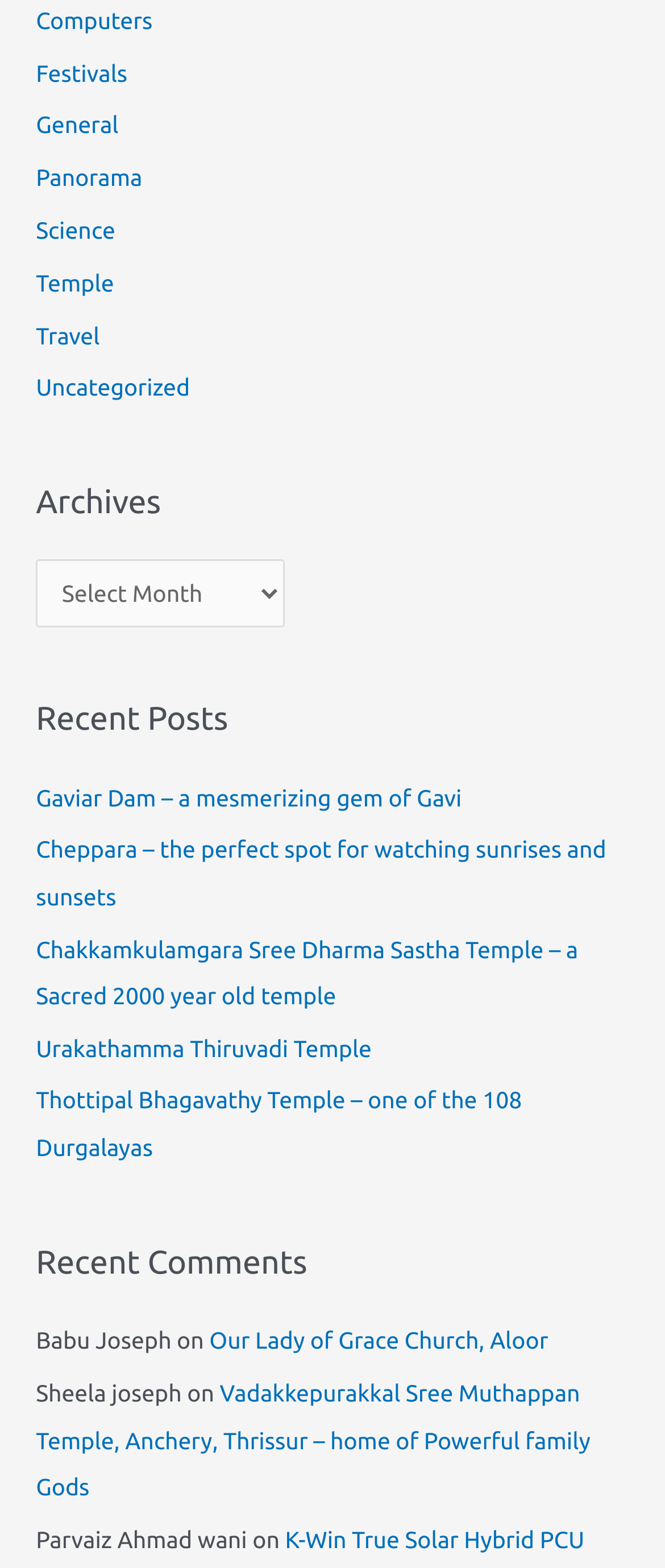Provide a short answer using a single word or phrase for the following question: 
What is the name of the temple mentioned in the third recent post?

Chakkamkulamgara Sree Dharma Sastha Temple